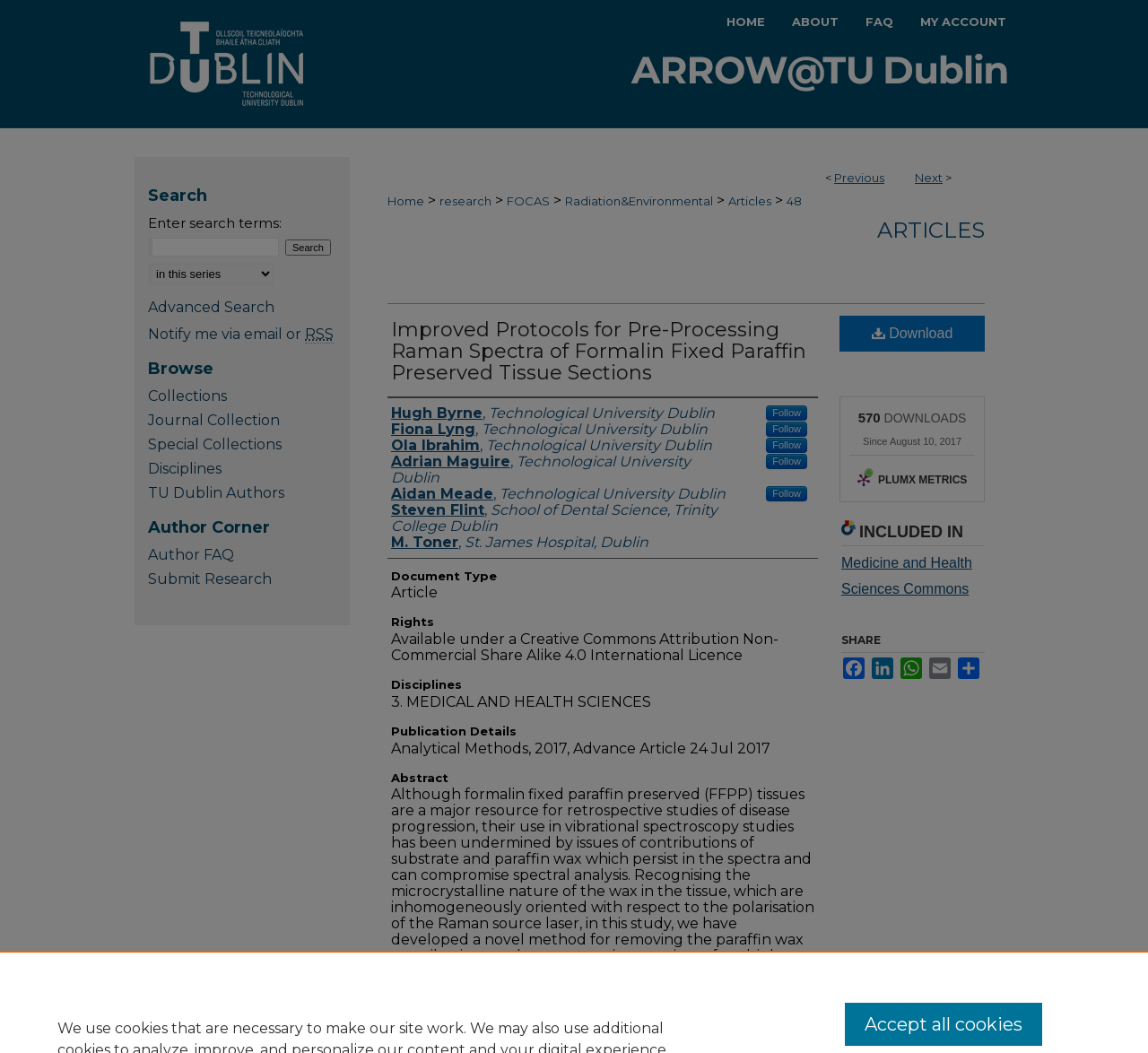Please determine the bounding box coordinates of the element to click on in order to accomplish the following task: "Share the article on Facebook". Ensure the coordinates are four float numbers ranging from 0 to 1, i.e., [left, top, right, bottom].

[0.733, 0.624, 0.755, 0.645]